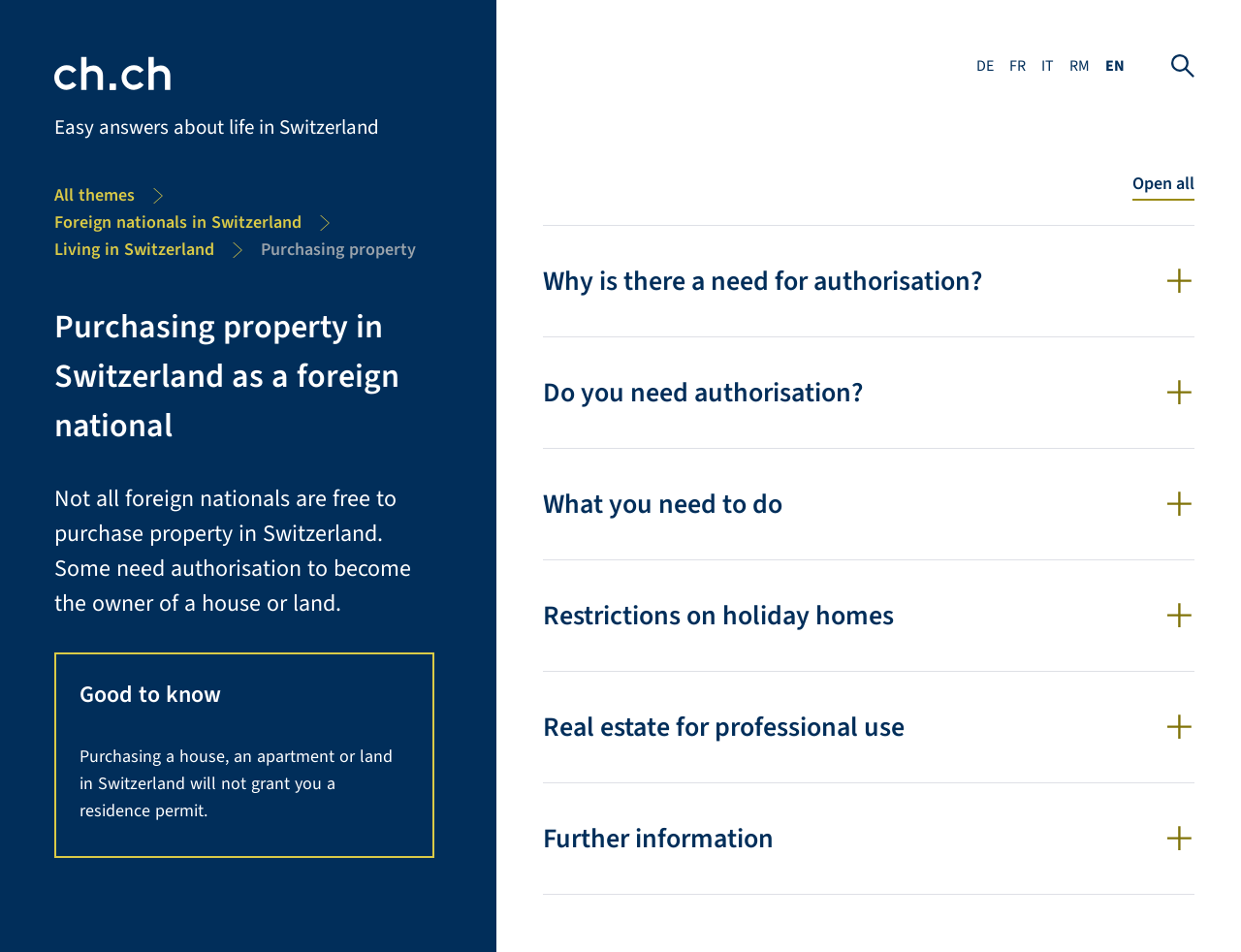Please locate the bounding box coordinates of the region I need to click to follow this instruction: "Open the search".

[0.944, 0.057, 0.962, 0.081]